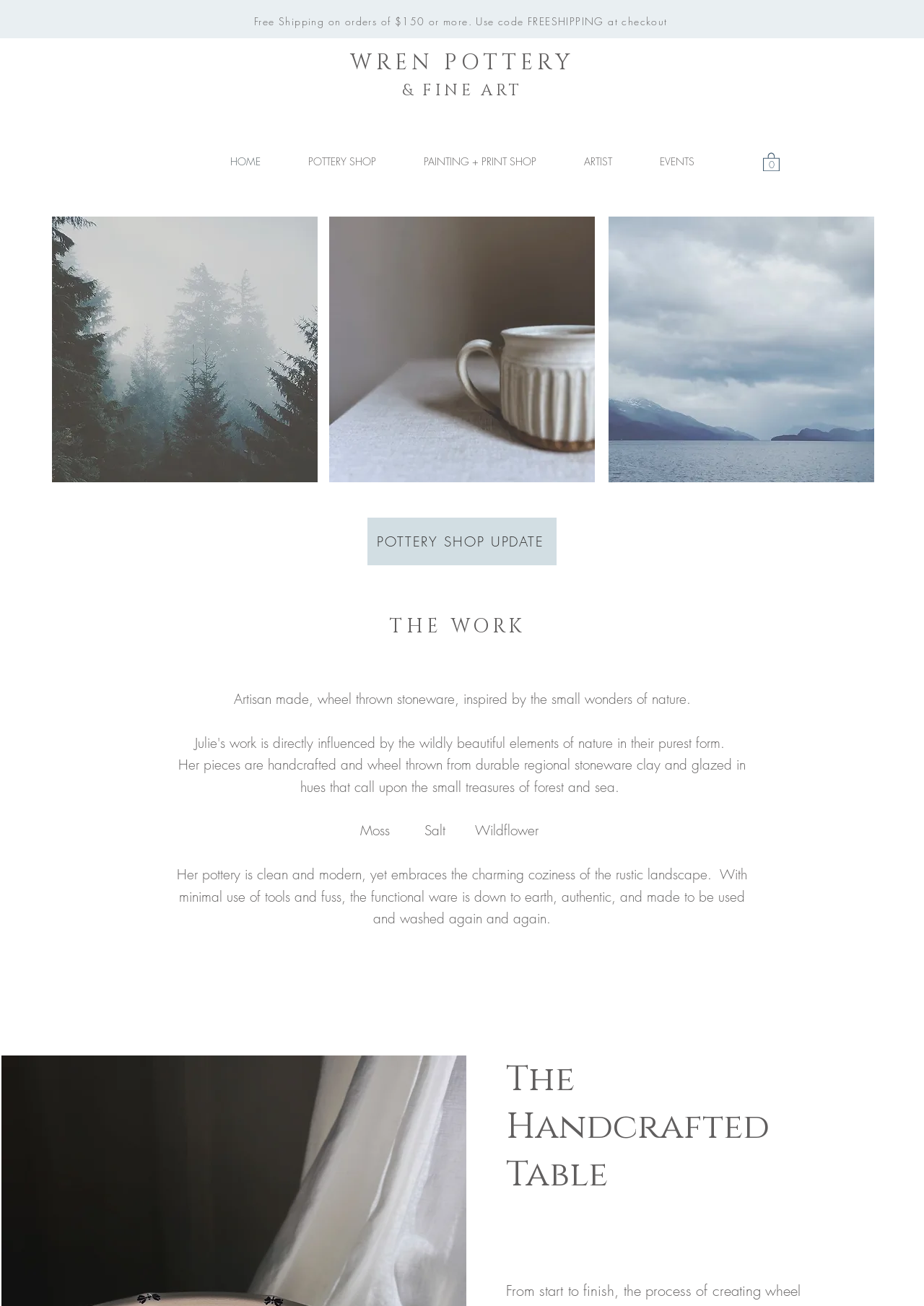Using the given description, provide the bounding box coordinates formatted as (top-left x, top-left y, bottom-right x, bottom-right y), with all values being floating point numbers between 0 and 1. Description: PAINTING + PRINT SHOP

[0.433, 0.11, 0.606, 0.137]